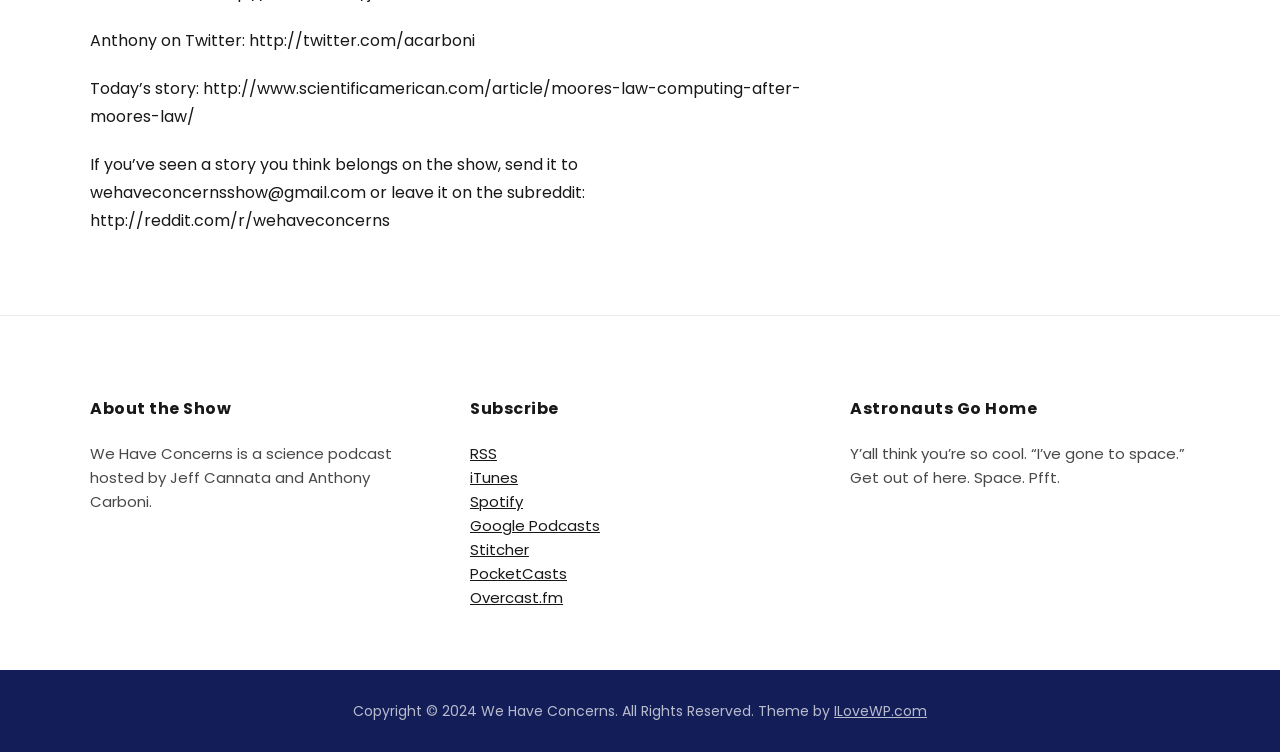Determine the bounding box coordinates for the HTML element described here: "Google Podcasts".

[0.367, 0.685, 0.469, 0.713]